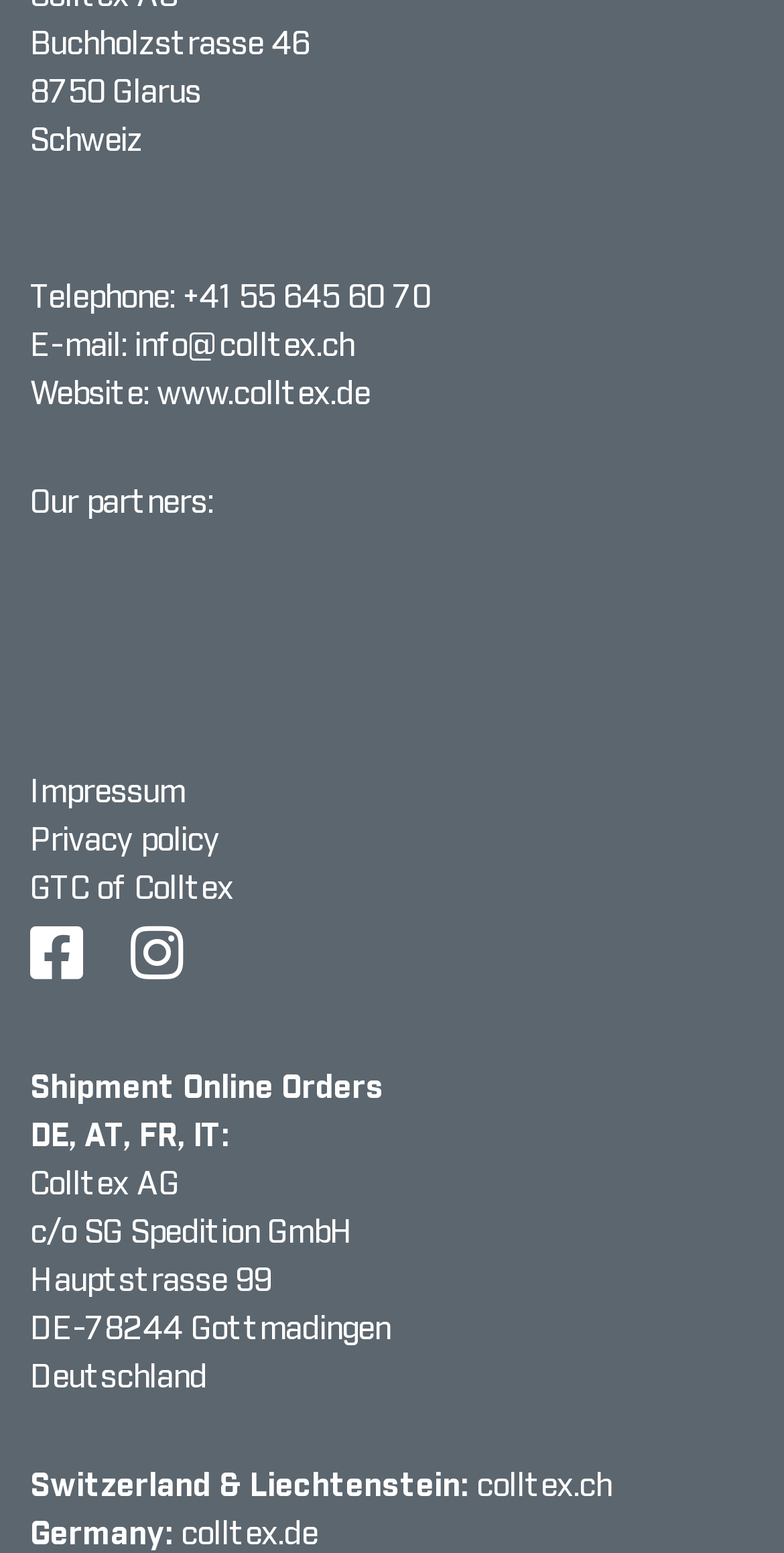Locate the bounding box coordinates of the area to click to fulfill this instruction: "Send an email to the company". The bounding box should be presented as four float numbers between 0 and 1, in the order [left, top, right, bottom].

[0.172, 0.212, 0.451, 0.233]